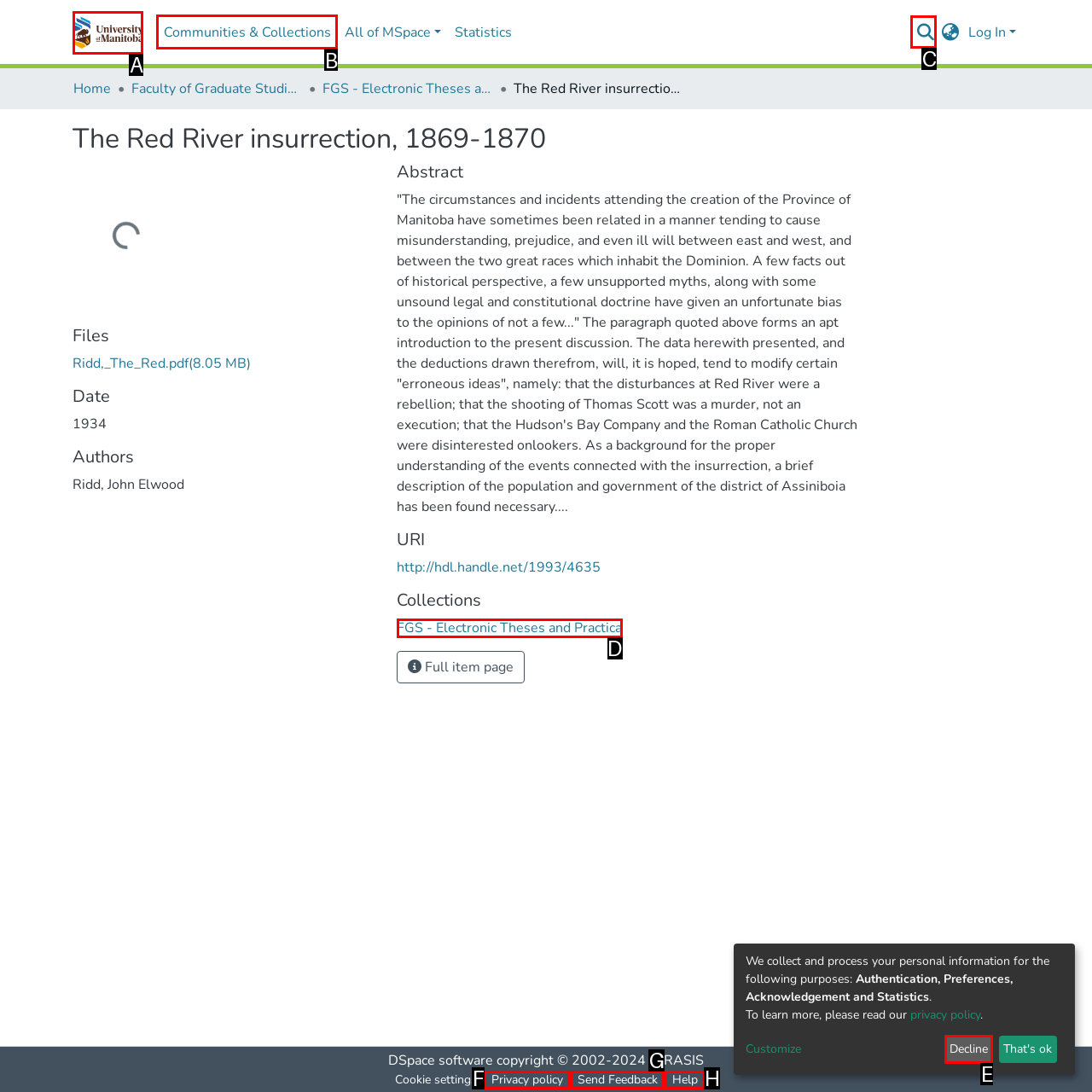Which option should be clicked to execute the task: Go to Communities & Collections?
Reply with the letter of the chosen option.

B